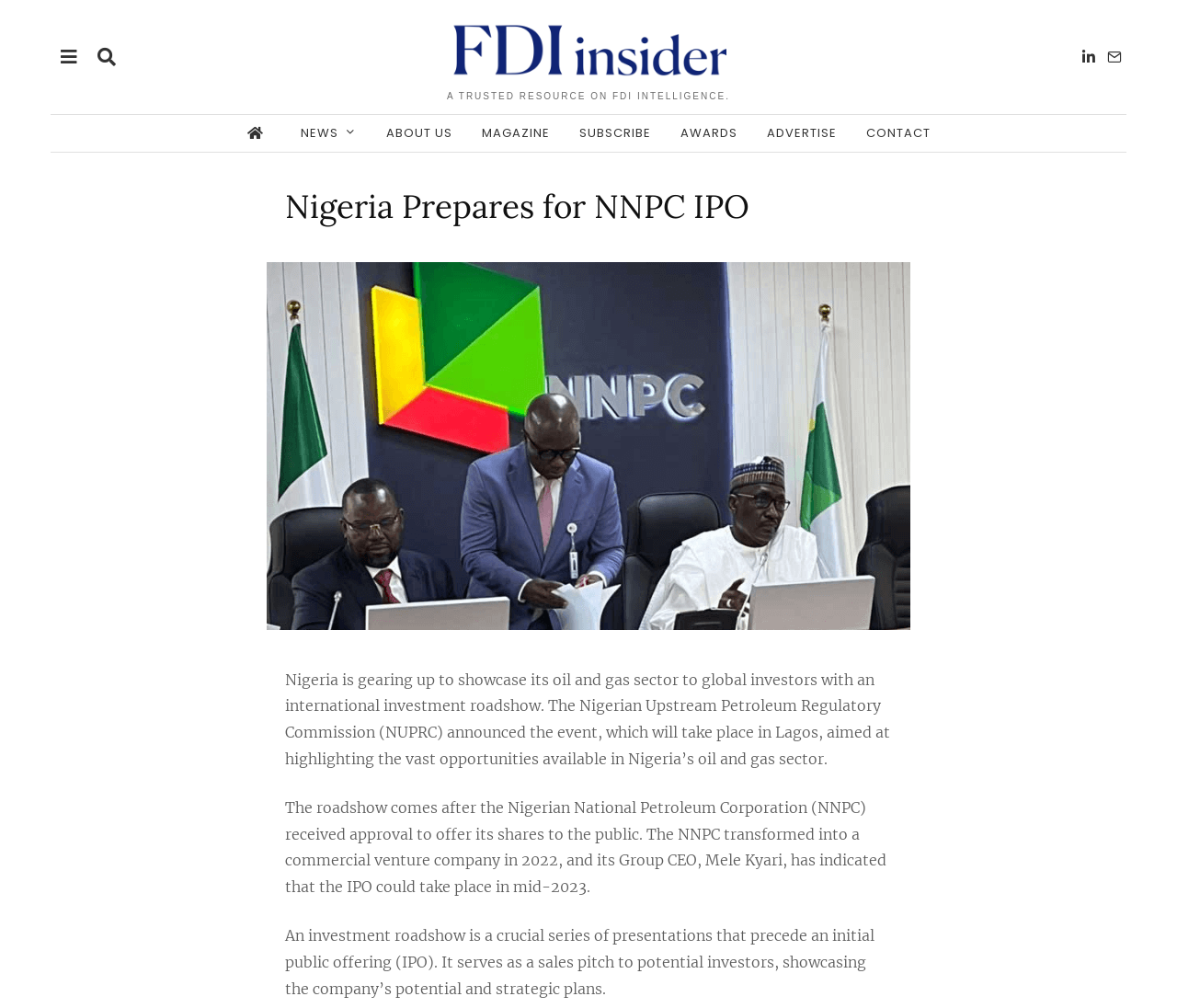Use a single word or phrase to answer the question: 
Where will the investment roadshow take place?

Lagos